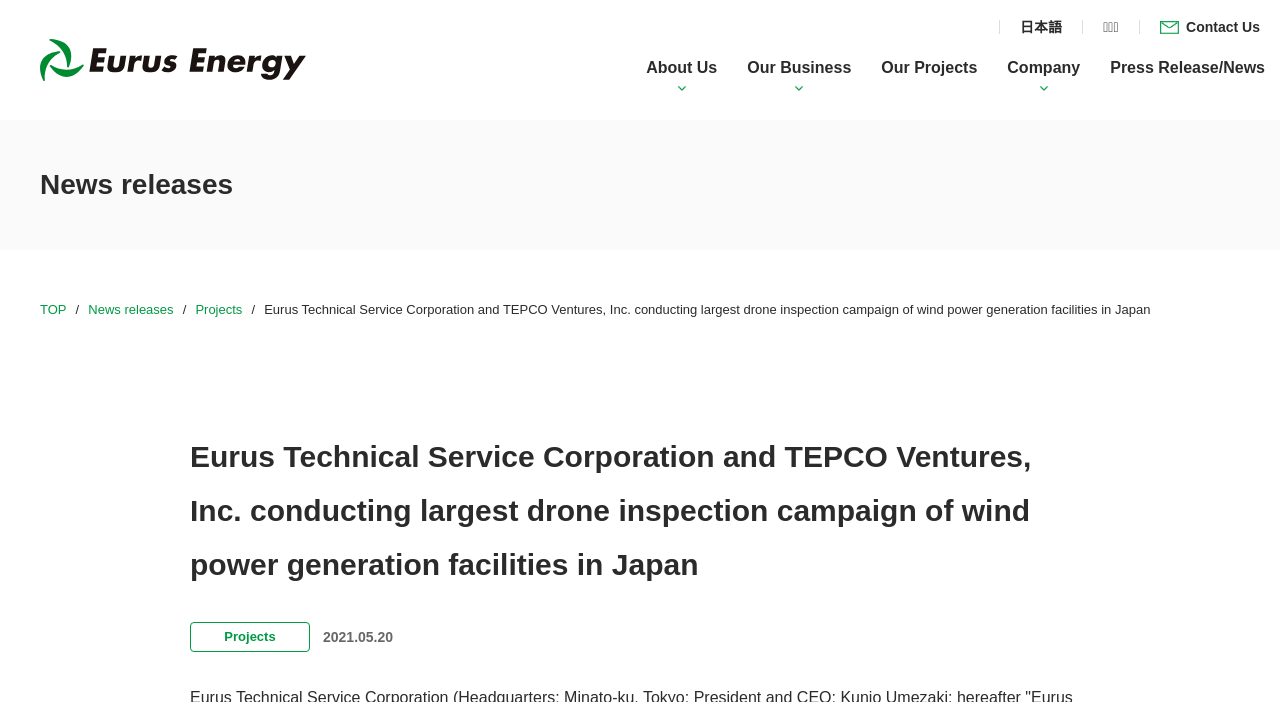Pinpoint the bounding box coordinates of the element you need to click to execute the following instruction: "Read the news release". The bounding box should be represented by four float numbers between 0 and 1, in the format [left, top, right, bottom].

[0.031, 0.228, 0.182, 0.299]